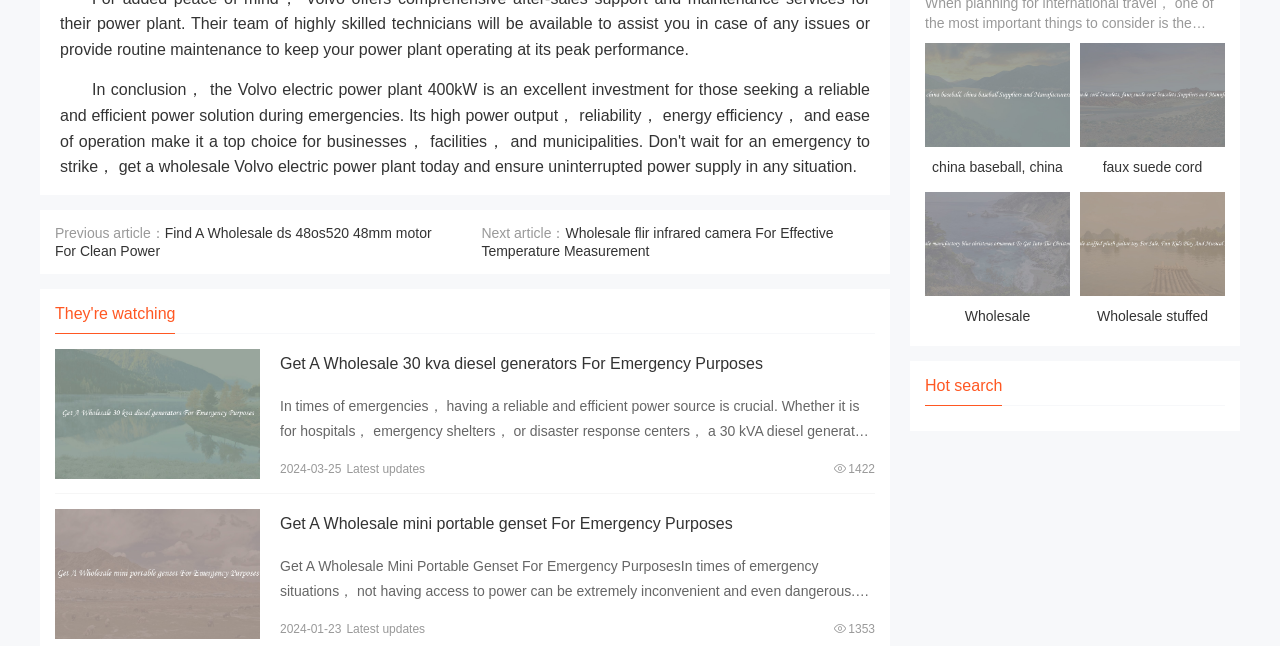Locate the bounding box of the UI element described in the following text: "View details".

[0.043, 0.787, 0.203, 0.989]